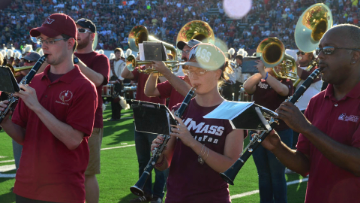Please study the image and answer the question comprehensively:
What is the color of the shirts worn by the male musicians?

The caption specifically mentions that the two male musicians beside the woman are wearing matching maroon shirts, which suggests that they are part of the same band or group.